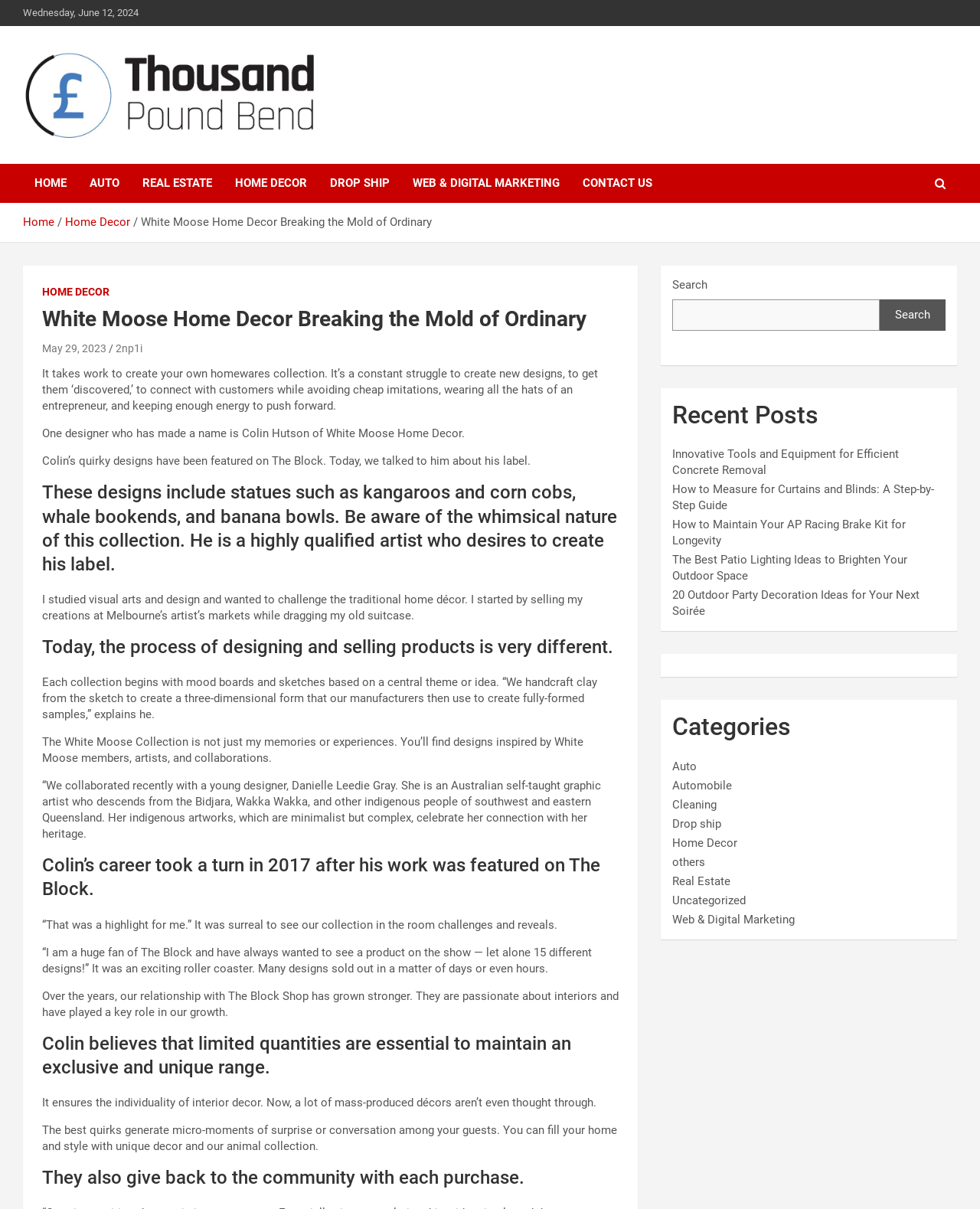What is the name of the TV show that featured Colin's work?
Based on the image, answer the question in a detailed manner.

I found the name of the TV show by reading the article, where it mentions that Colin's work was featured on The Block and that he is a huge fan of the show.